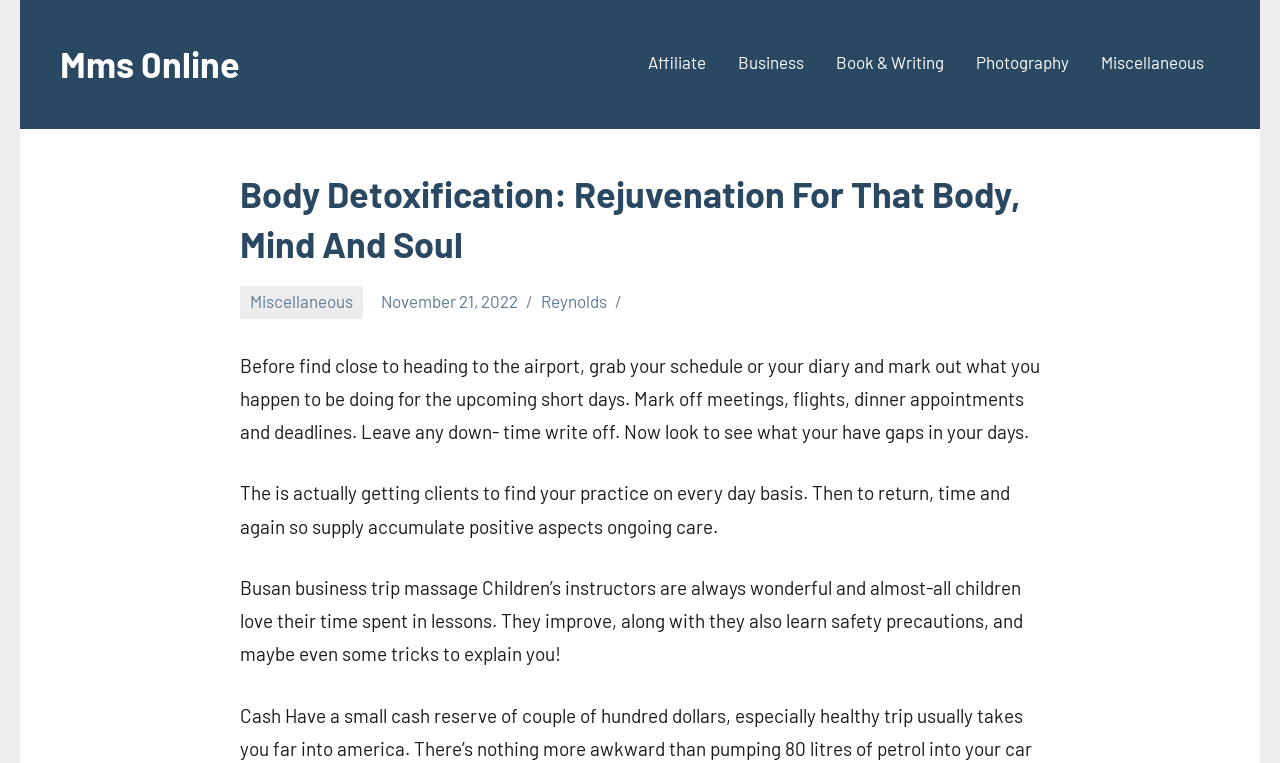Kindly determine the bounding box coordinates for the clickable area to achieve the given instruction: "Click the 'Home' link".

None